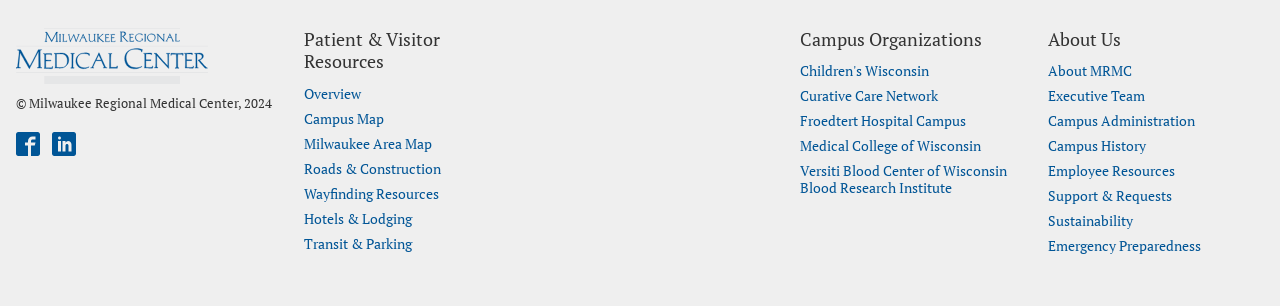What is the name of the medical center?
Using the image provided, answer with just one word or phrase.

Milwaukee Regional Medical Center